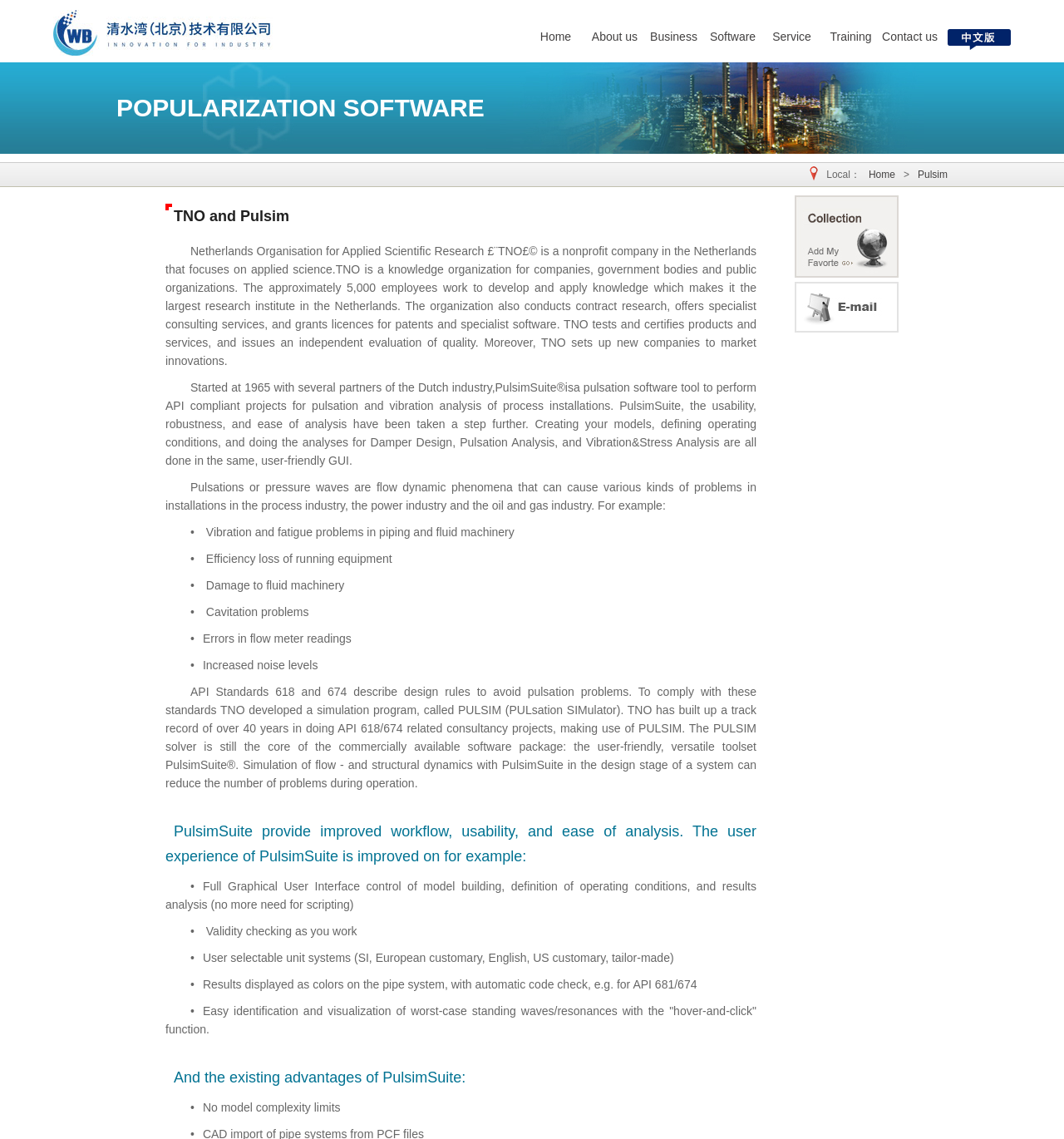Identify the coordinates of the bounding box for the element that must be clicked to accomplish the instruction: "Click the 'Home' link".

[0.495, 0.026, 0.55, 0.039]